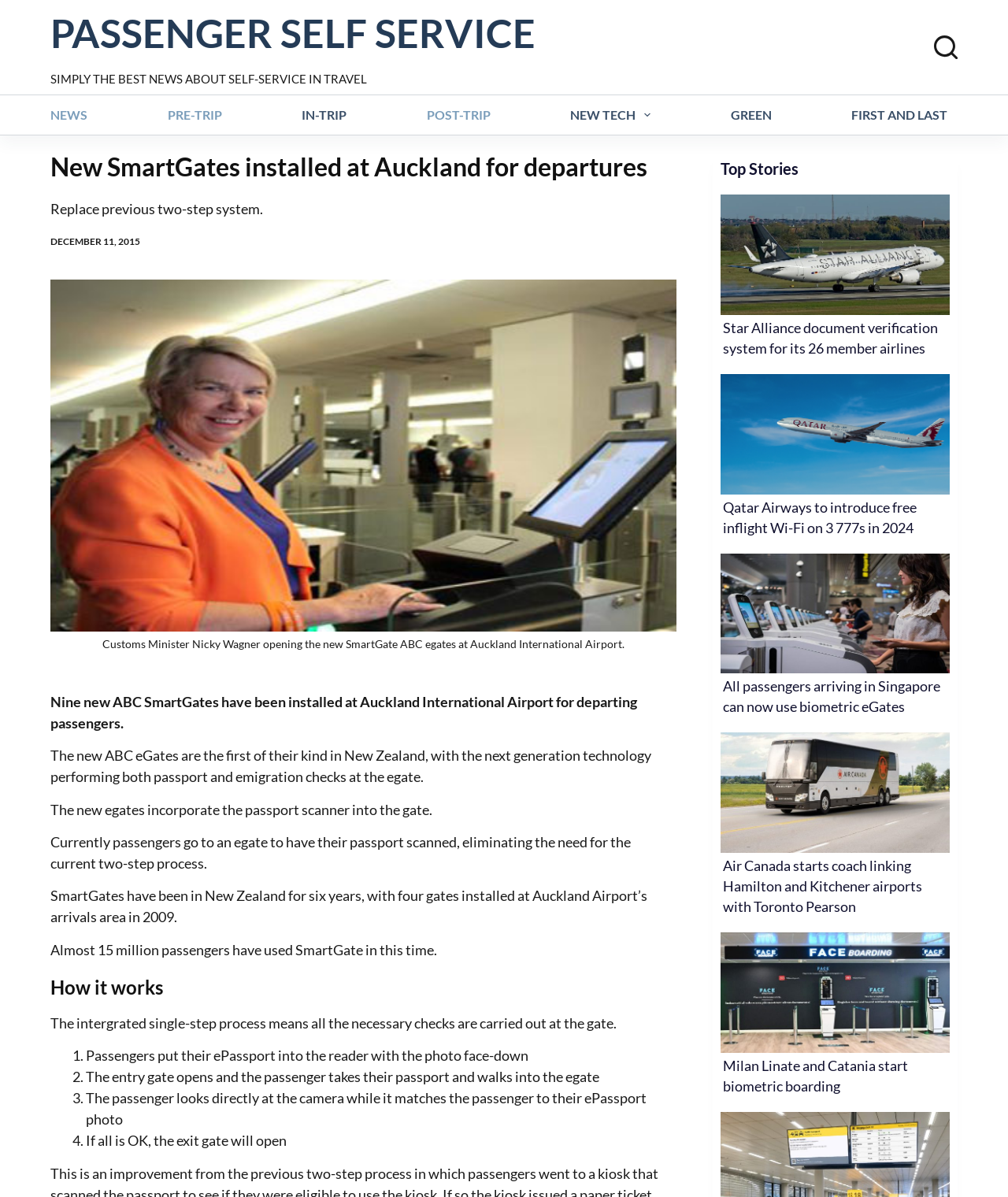Identify the bounding box of the HTML element described as: "New tech".

[0.556, 0.08, 0.655, 0.112]